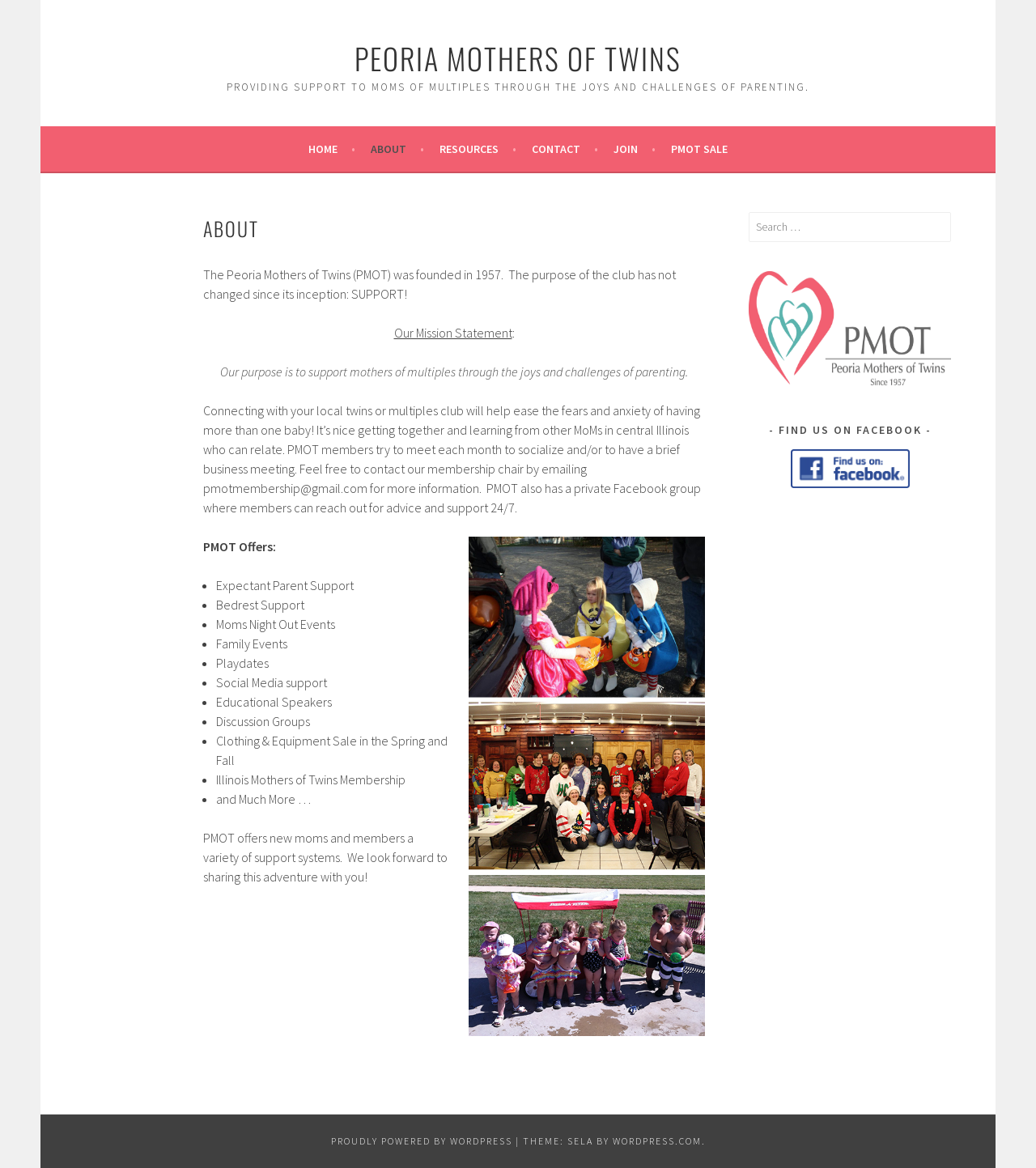What is the name of the theme used by the website?
Look at the image and provide a short answer using one word or a phrase.

SELA